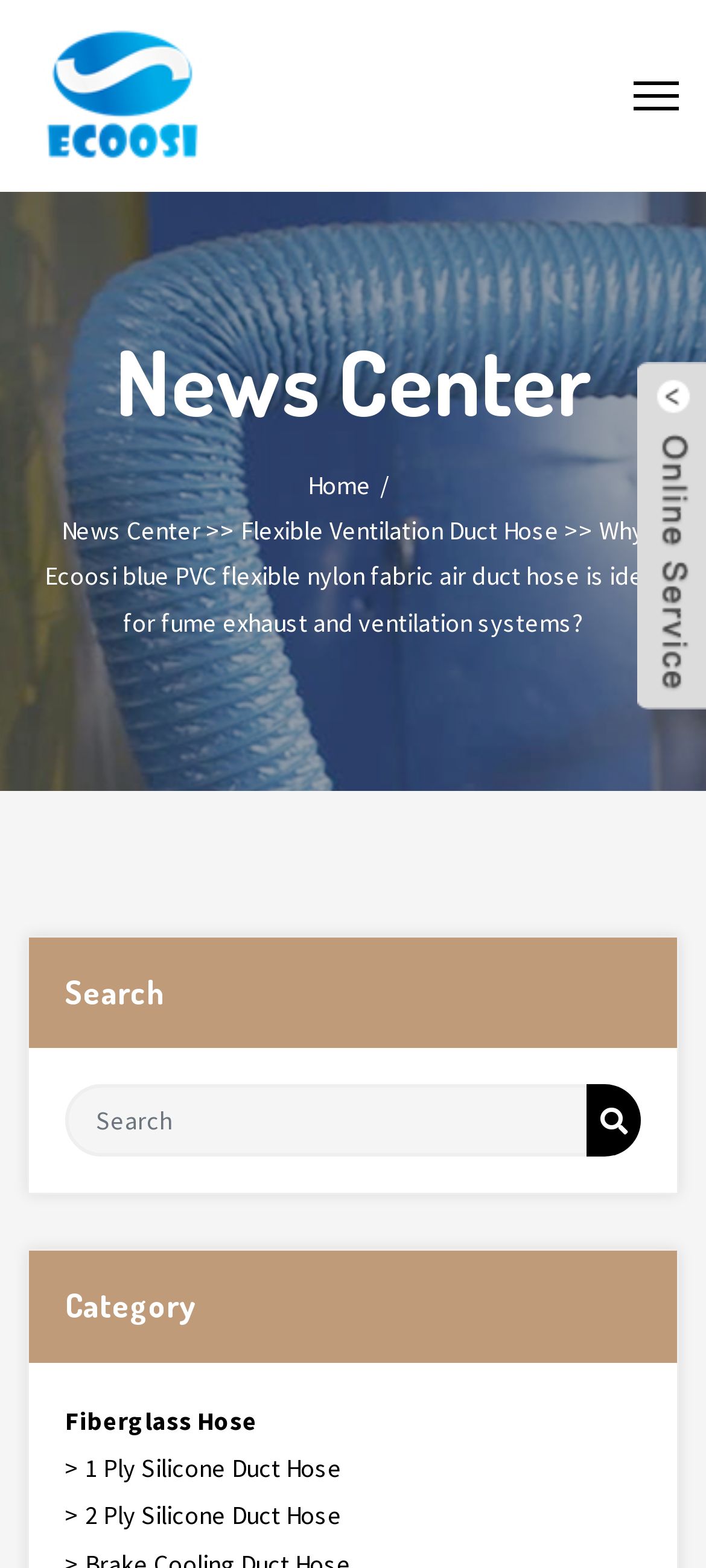What is the company name?
Look at the image and provide a short answer using one word or a phrase.

Ecoosi Industrial Co., Ltd.